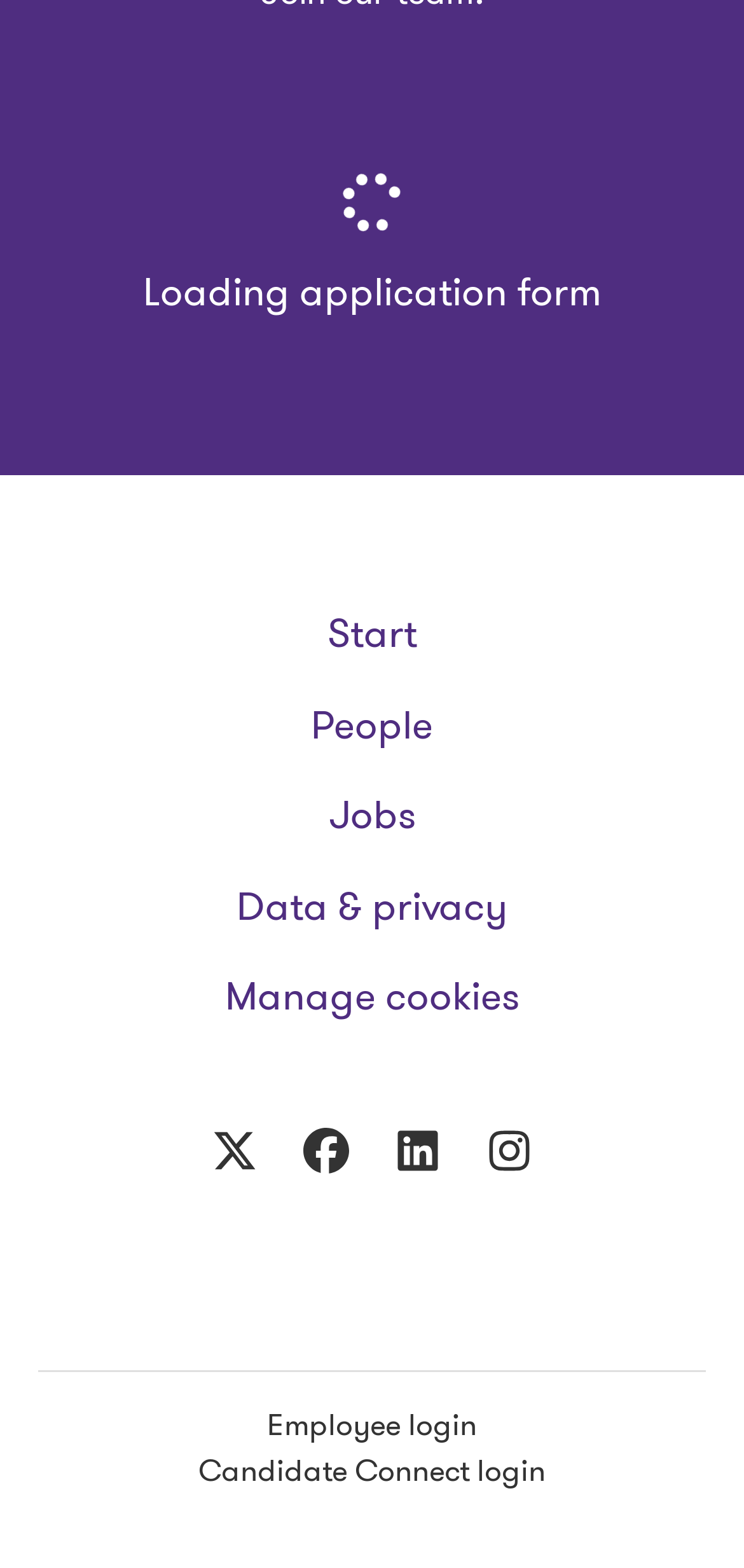Use the details in the image to answer the question thoroughly: 
What is the last link in the footer section?

The last link in the footer section is 'Candidate Connect login', which is located at the bottom right corner of the footer section.